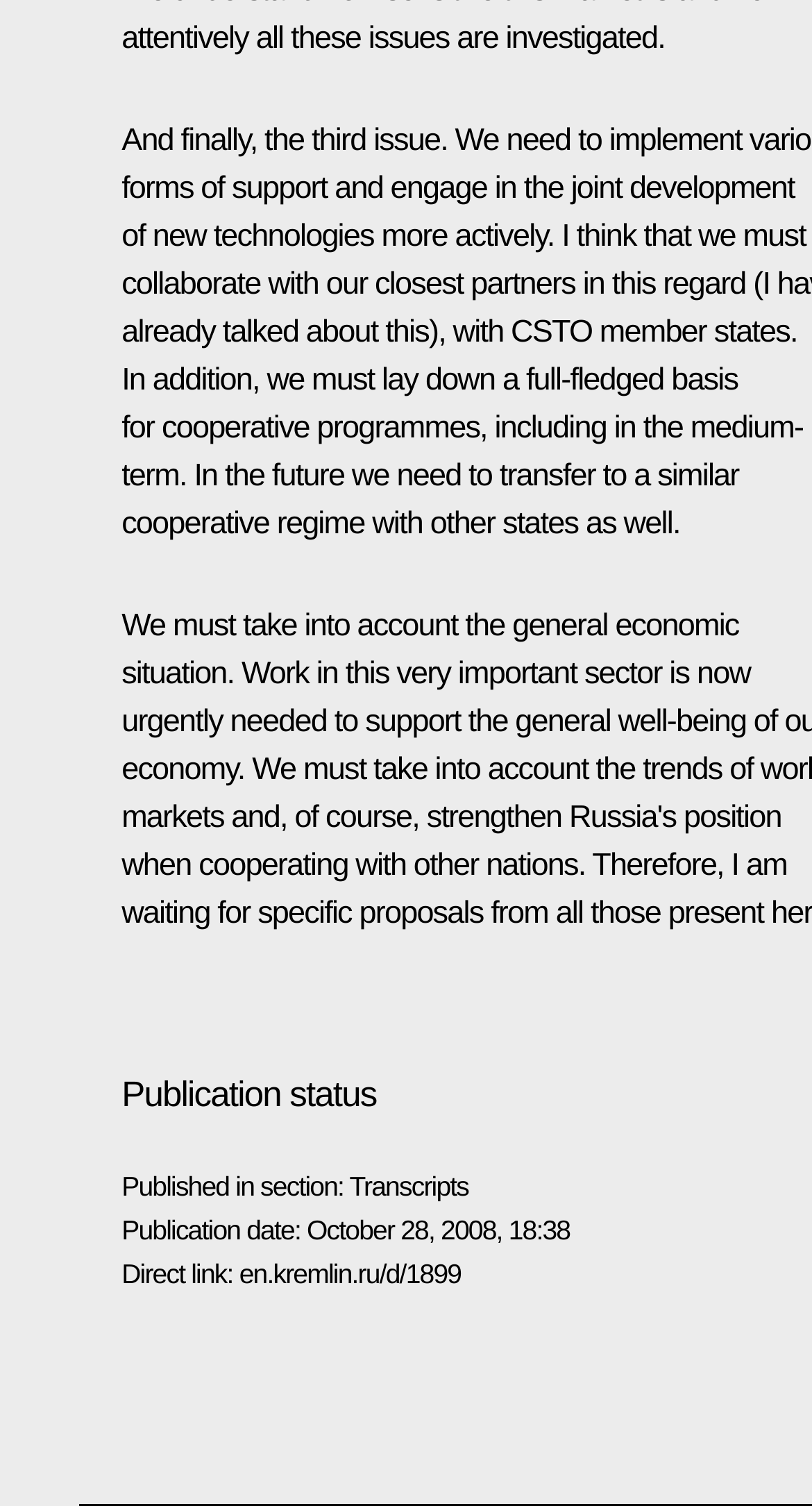What time was the content published?
Analyze the image and deliver a detailed answer to the question.

I found the publication time by looking at the 'Publication date:' label and its corresponding value, which is 'October 28, 2008, 18:38'. I extracted the time part from the full datetime value.